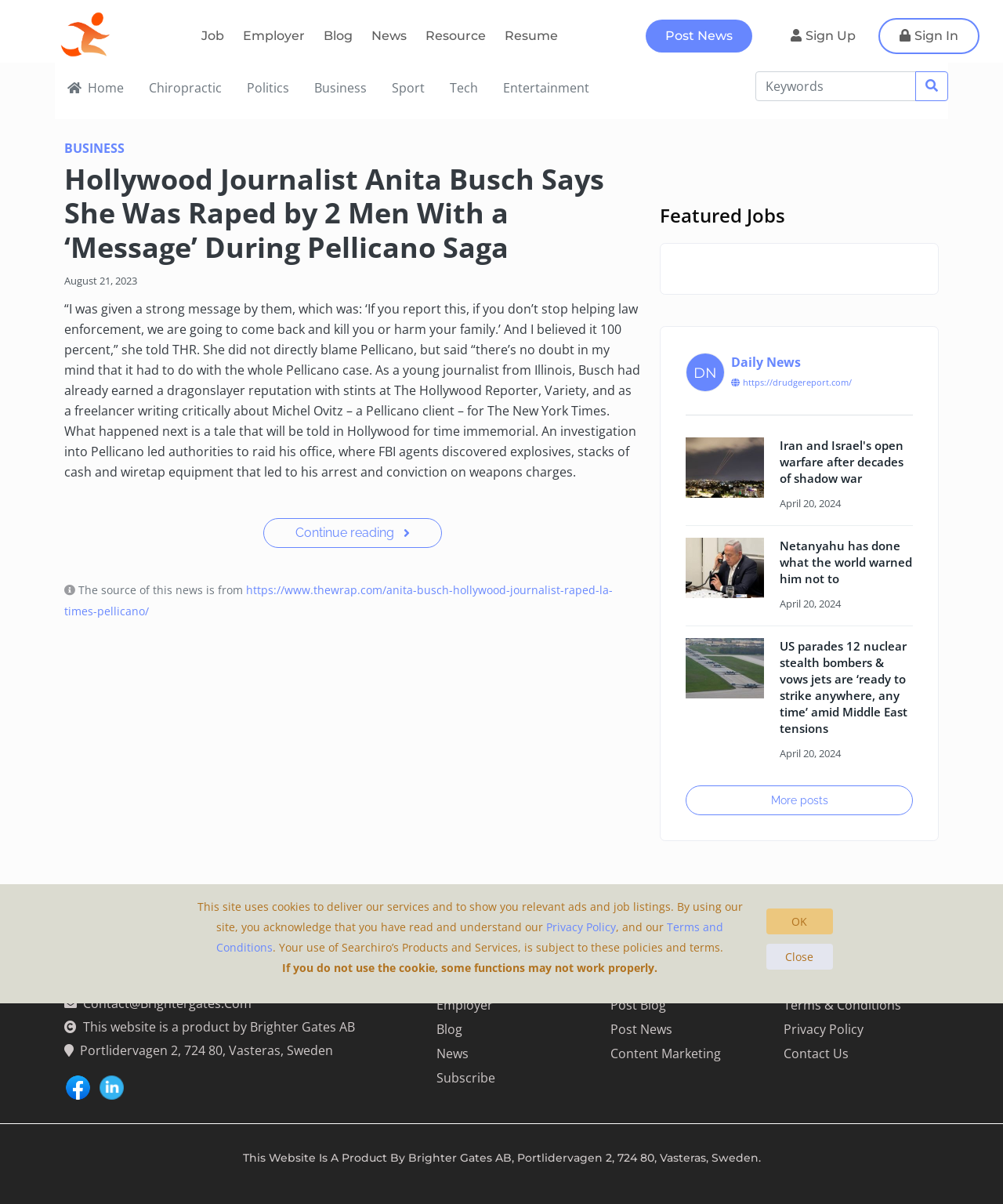Find the bounding box coordinates of the clickable area that will achieve the following instruction: "Check the latest news in Business".

[0.301, 0.057, 0.378, 0.089]